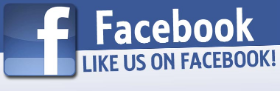Give a thorough and detailed caption for the image.

The image features the iconic Facebook logo accompanied by a call to action urging viewers to "LIKE US ON FACEBOOK!" This visual emphasizes the importance of social media engagement for the Talking Buffalo Podcast, specifically inviting listeners to connect on Facebook for updates and additional content. The blue background and bold typography are characteristic of Facebook’s branding, reinforcing the platform's identity. By encouraging followers to like their page, the podcast aims to foster a community of fans and deepen engagement with their audience.